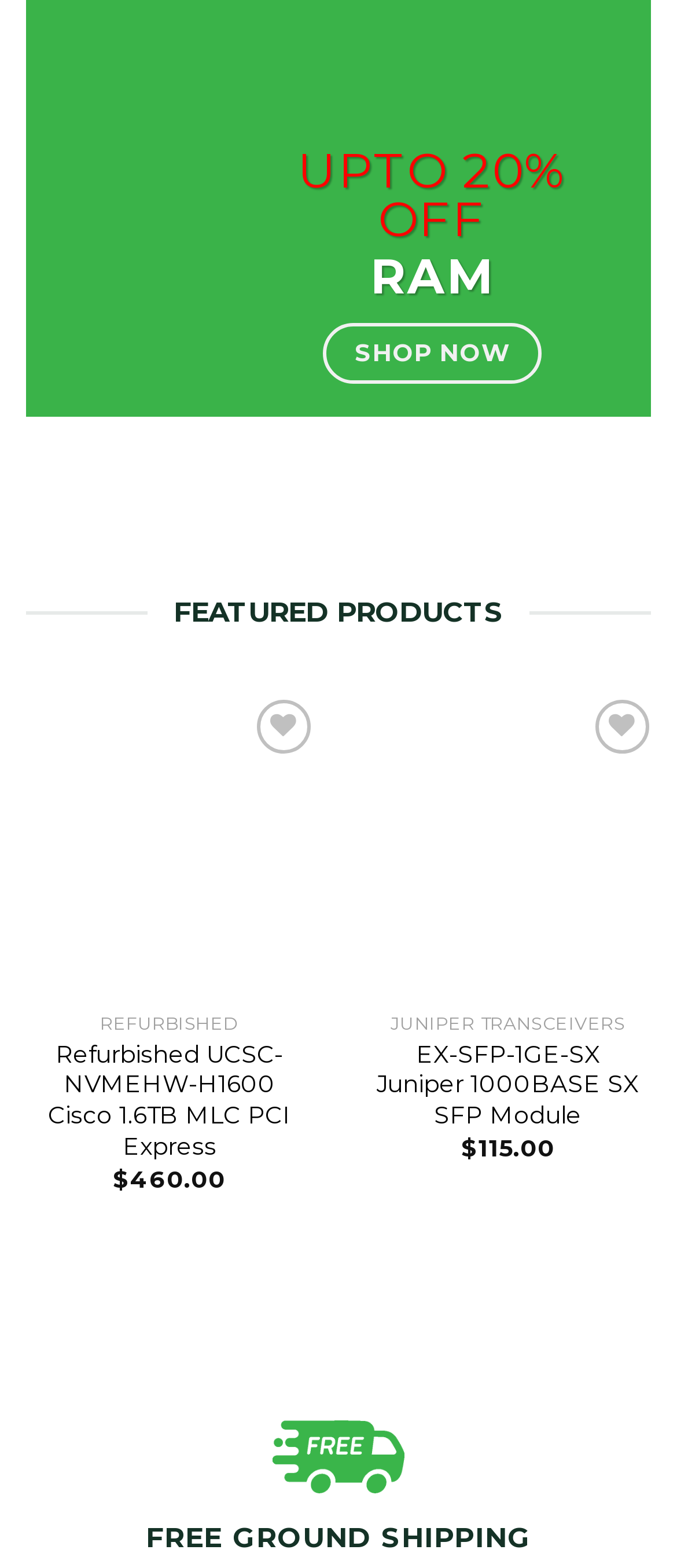From the given element description: "…", find the bounding box for the UI element. Provide the coordinates as four float numbers between 0 and 1, in the order [left, top, right, bottom].

None